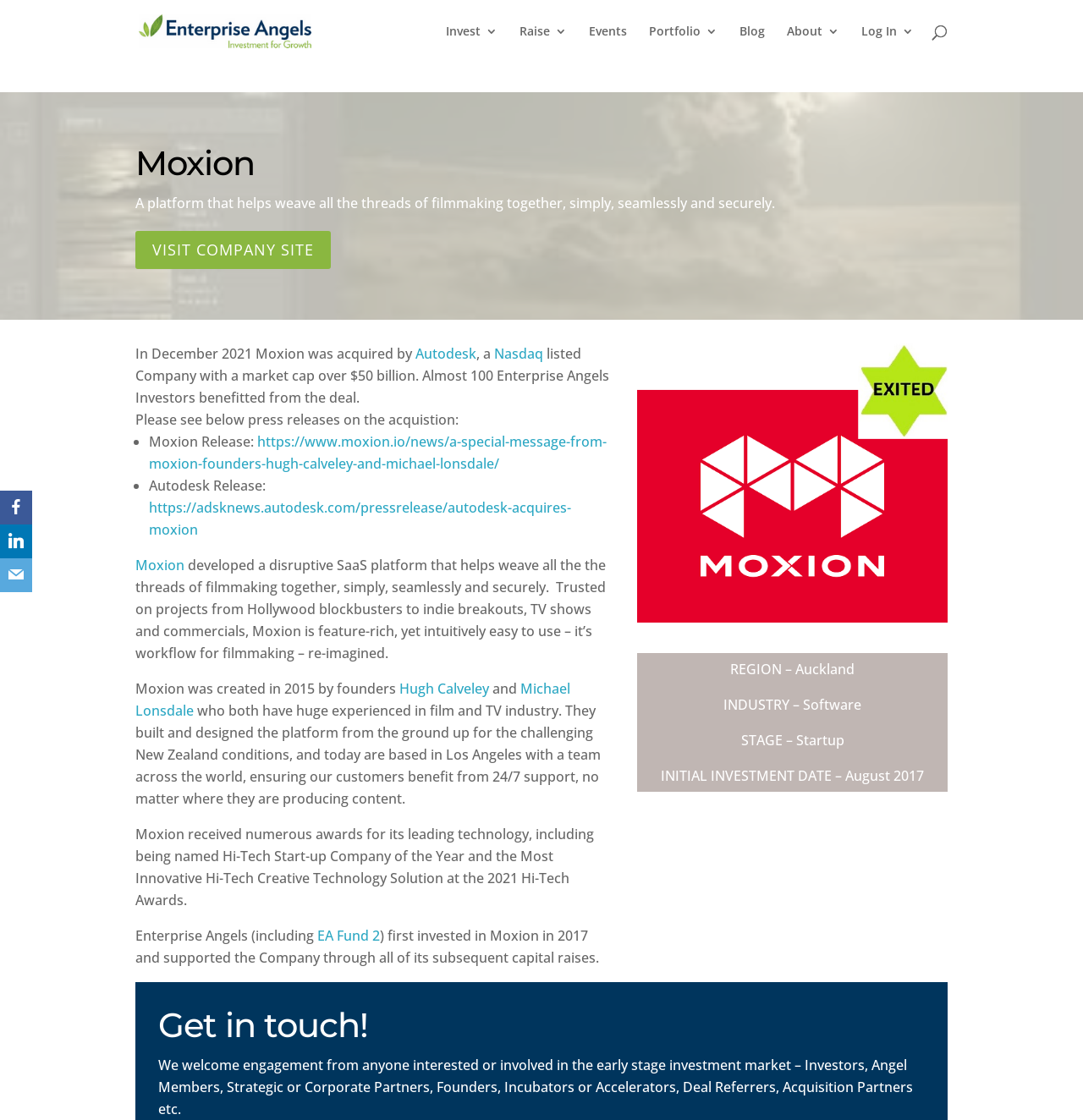Based on the element description, predict the bounding box coordinates (top-left x, top-left y, bottom-right x, bottom-right y) for the UI element in the screenshot: https://adsknews.autodesk.com/pressrelease/autodesk-acquires-moxion

[0.138, 0.445, 0.527, 0.481]